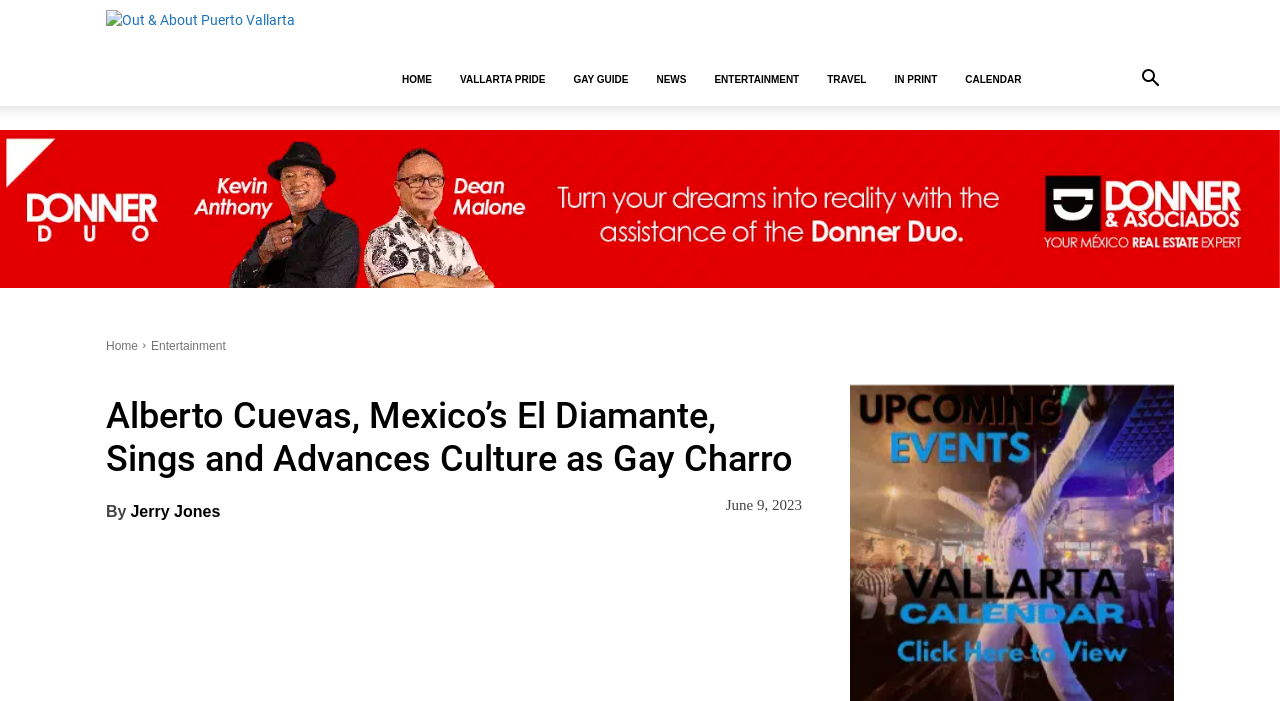Find the bounding box coordinates of the area that needs to be clicked in order to achieve the following instruction: "Check out the latest news". The coordinates should be specified as four float numbers between 0 and 1, i.e., [left, top, right, bottom].

[0.502, 0.076, 0.547, 0.151]